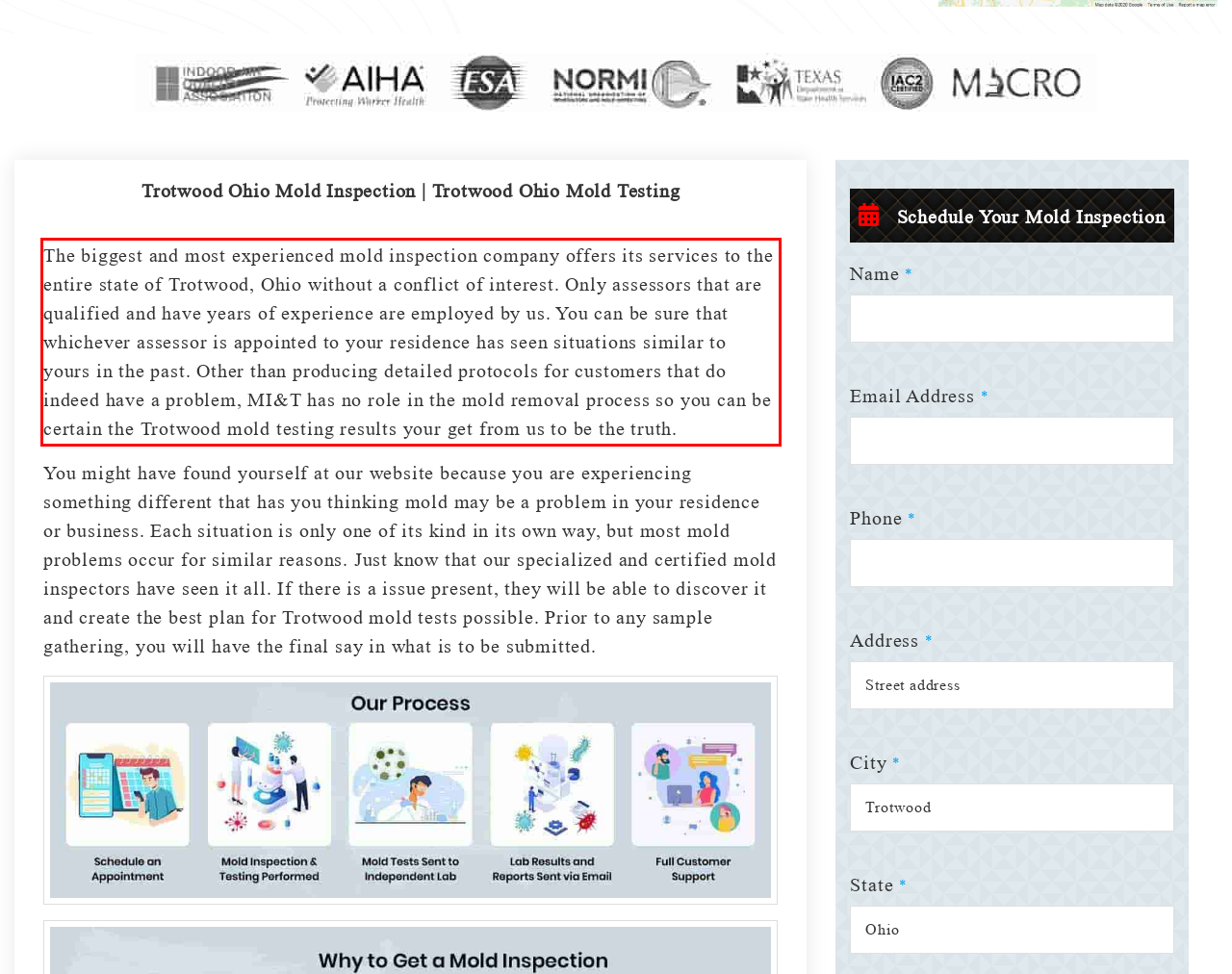Examine the screenshot of the webpage, locate the red bounding box, and perform OCR to extract the text contained within it.

The biggest and most experienced mold inspection company offers its services to the entire state of Trotwood, Ohio without a conflict of interest. Only assessors that are qualified and have years of experience are employed by us. You can be sure that whichever assessor is appointed to your residence has seen situations similar to yours in the past. Other than producing detailed protocols for customers that do indeed have a problem, MI&T has no role in the mold removal process so you can be certain the Trotwood mold testing results your get from us to be the truth.